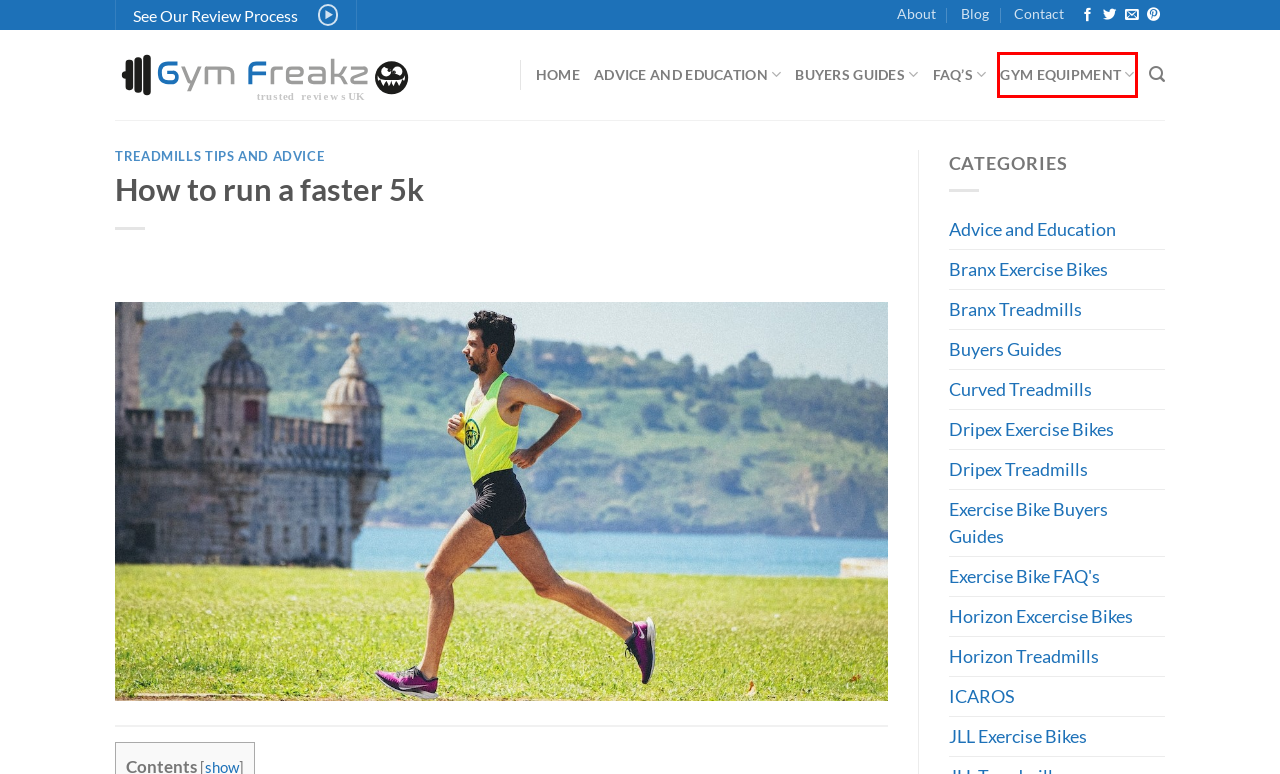Given a screenshot of a webpage with a red bounding box around an element, choose the most appropriate webpage description for the new page displayed after clicking the element within the bounding box. Here are the candidates:
A. Dripex Exercise Bikes - Gymfreakz
B. Exercise Bike Buyers Guides - Gymfreakz
C. Horizon Treadmills - Gymfreakz
D. JLL Exercise Bikes - Gymfreakz
E. Gym Equipment - Gymfreakz
F. Horizon Excercise Bikes - Gymfreakz
G. Contact - Gymfreakz
H. ICAROS - Gymfreakz

E